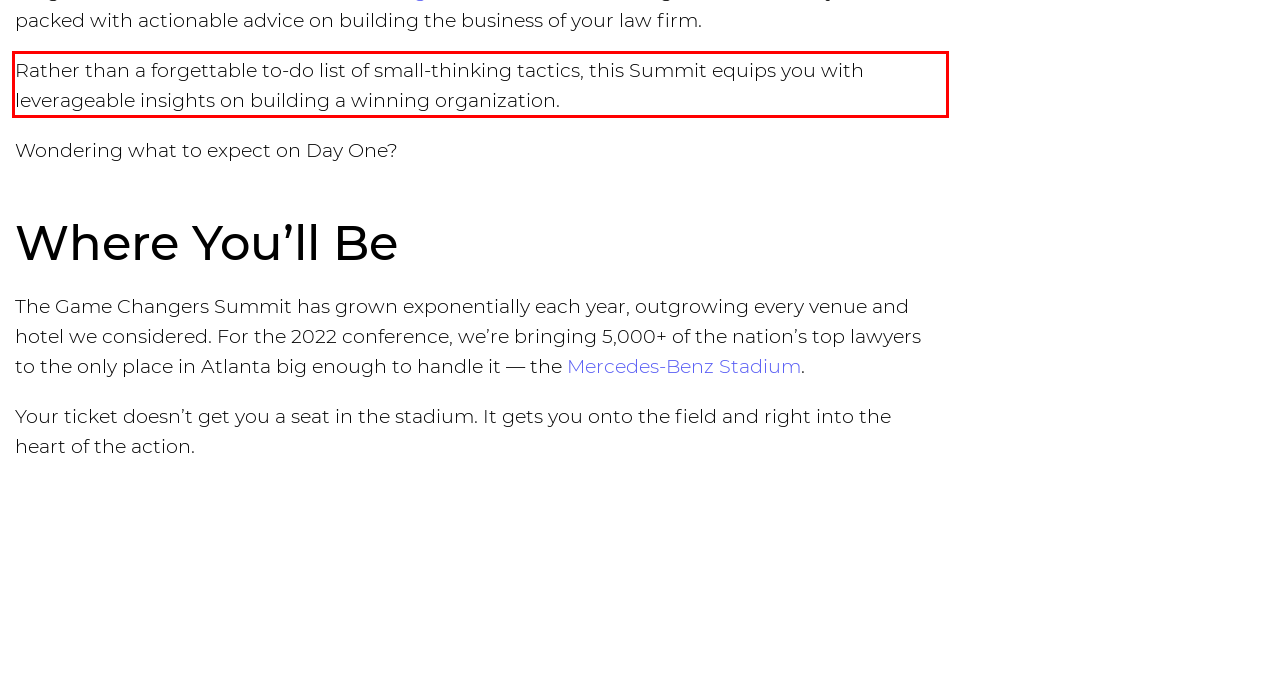Review the webpage screenshot provided, and perform OCR to extract the text from the red bounding box.

Rather than a forgettable to-do list of small-thinking tactics, this Summit equips you with leverageable insights on building a winning organization.